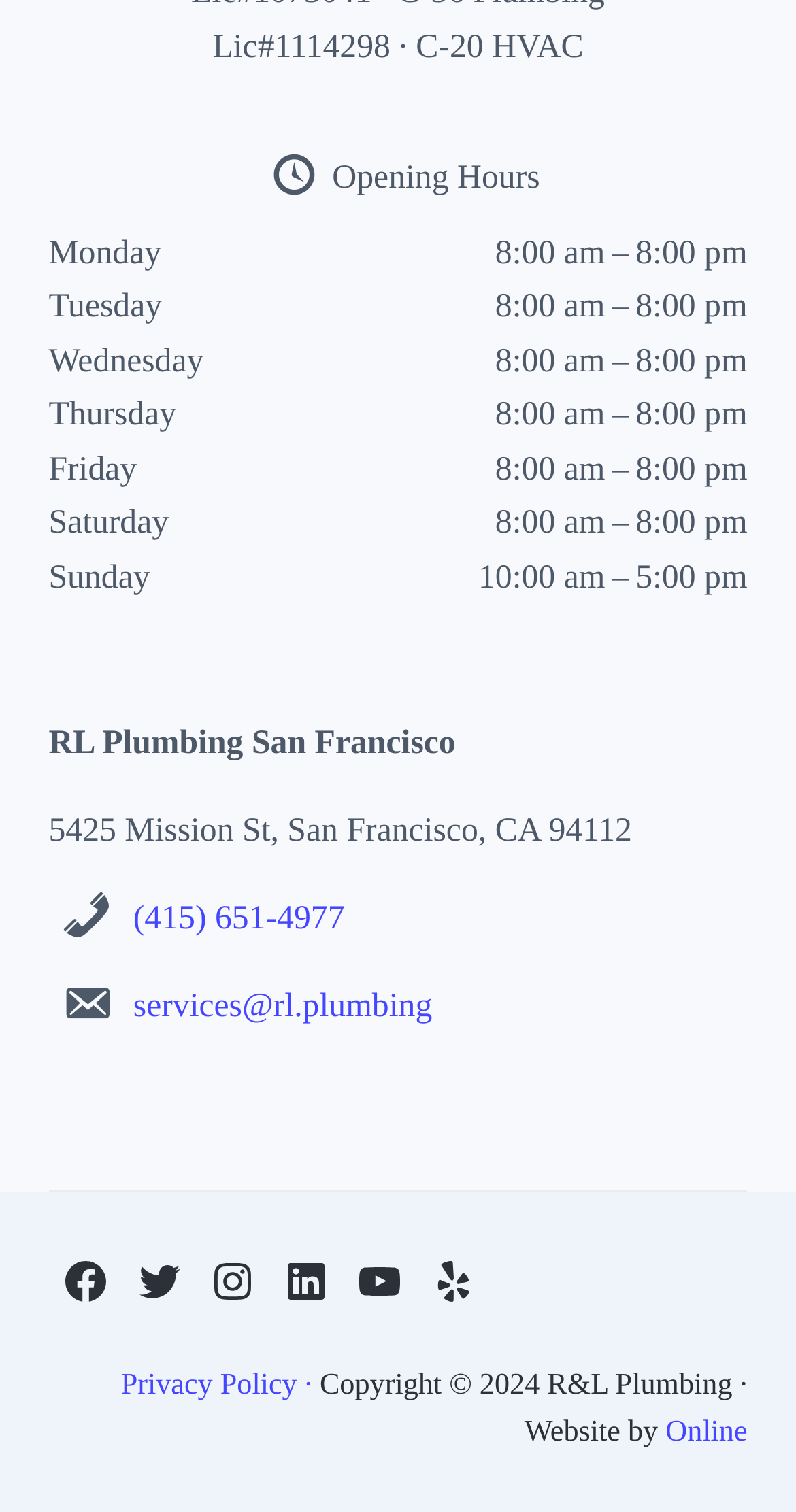Utilize the details in the image to give a detailed response to the question: What are the opening hours of RL Plumbing San Francisco on Monday?

The opening hours can be found in the section below the 'Opening Hours' title, where it is written as 'Monday 8:00 am – 8:00 pm'.